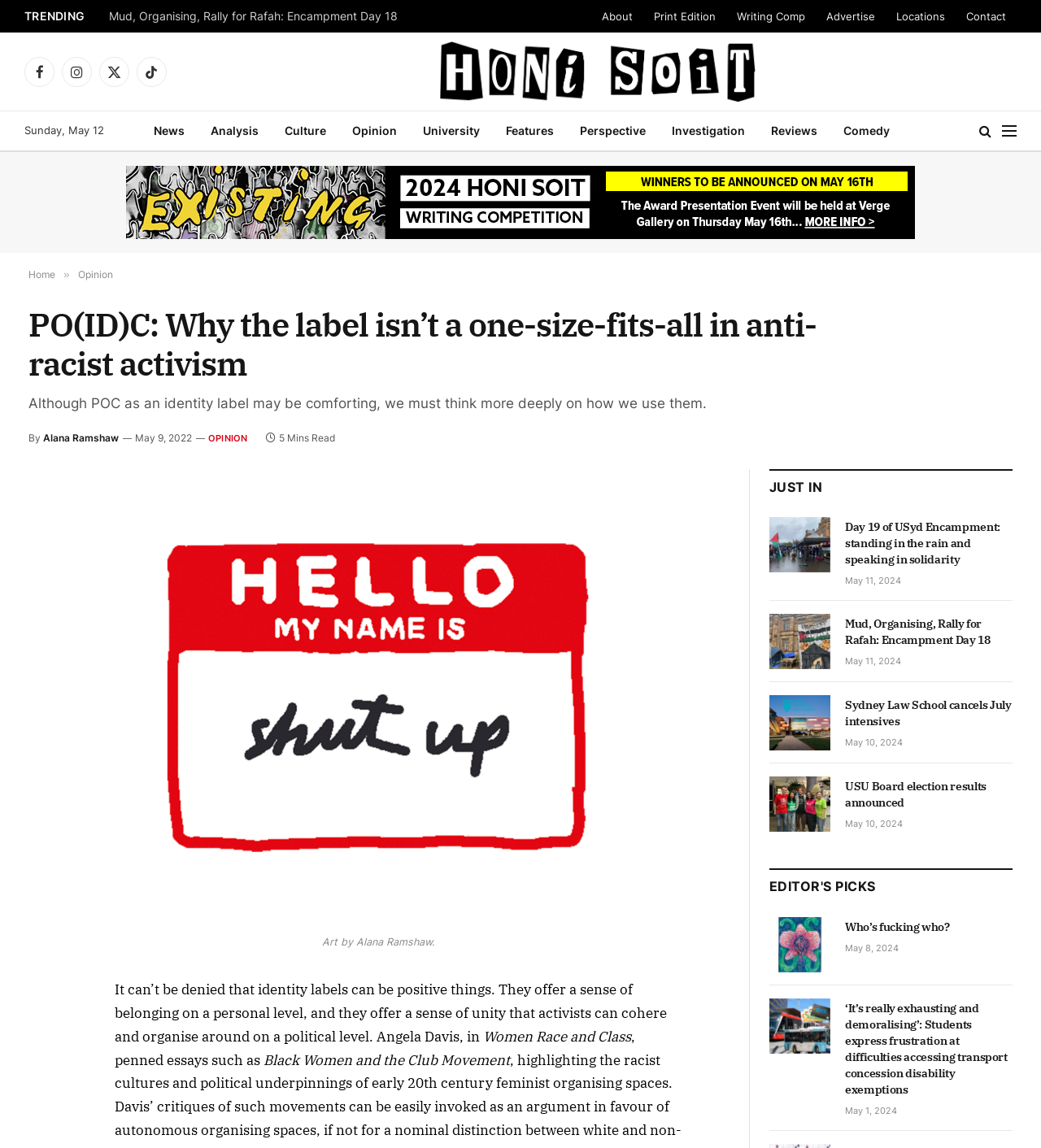Could you provide the bounding box coordinates for the portion of the screen to click to complete this instruction: "Check the latest trending article"?

[0.023, 0.008, 0.081, 0.019]